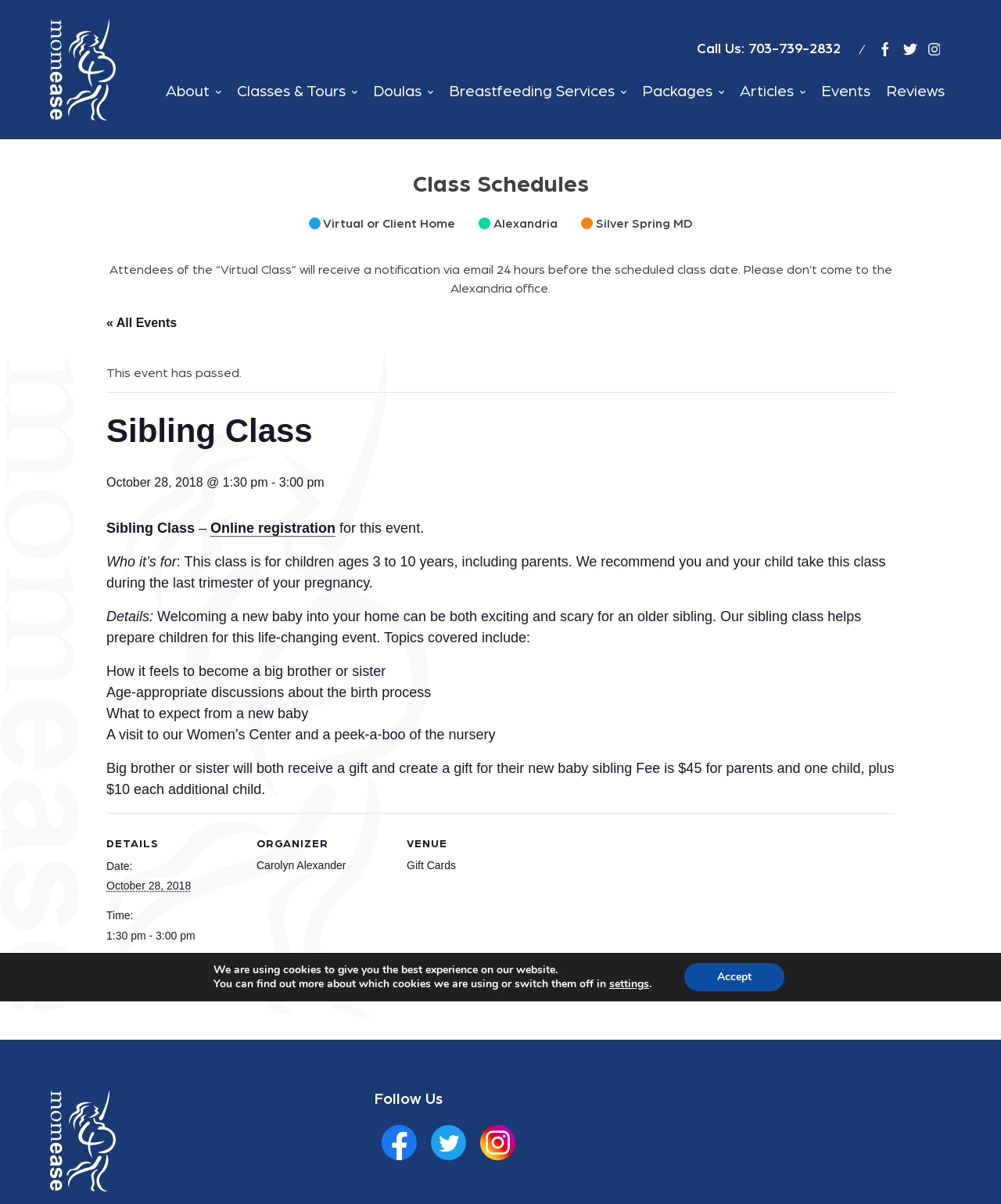Determine the bounding box coordinates for the area you should click to complete the following instruction: "Follow Momease on Facebook".

[0.374, 0.929, 0.423, 0.939]